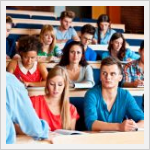Elaborate on the contents of the image in great detail.

The image depicts a diverse group of university students attentively engaged in a classroom setting. The students are seated in a tiered lecture hall, facing a lecturer who is partially visible at the front. Among the students, a mix of expressions can be observed: some are focused on taking notes, while others appear to be listening intently. The instructor's presence implies an interactive learning atmosphere. The combination of natural light and the classroom environment enhances the educational setting, highlighting a moment of academic engagement typical of university life, particularly at institutions like the University of California, Santa Barbara.